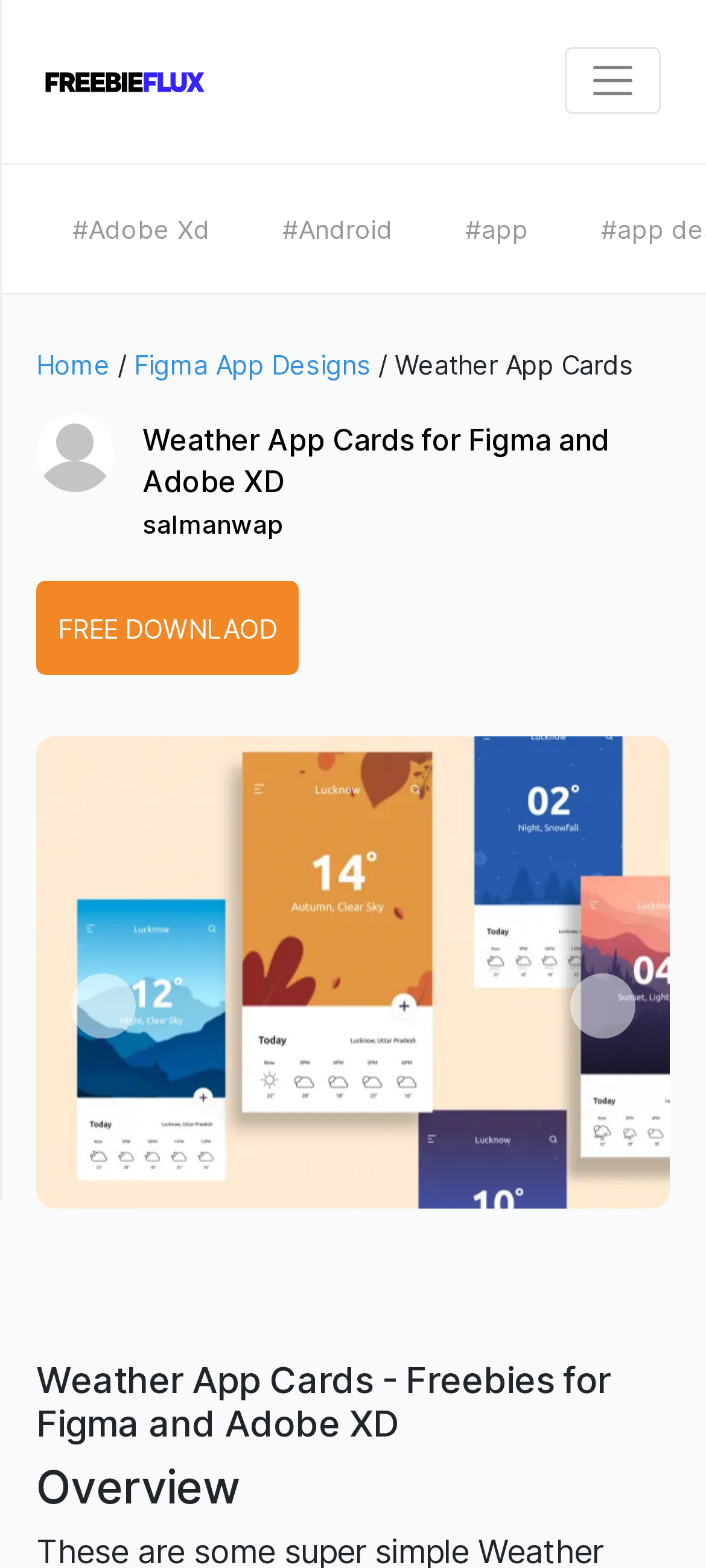Please extract the title of the webpage.

Weather App Cards for Figma and Adobe XD